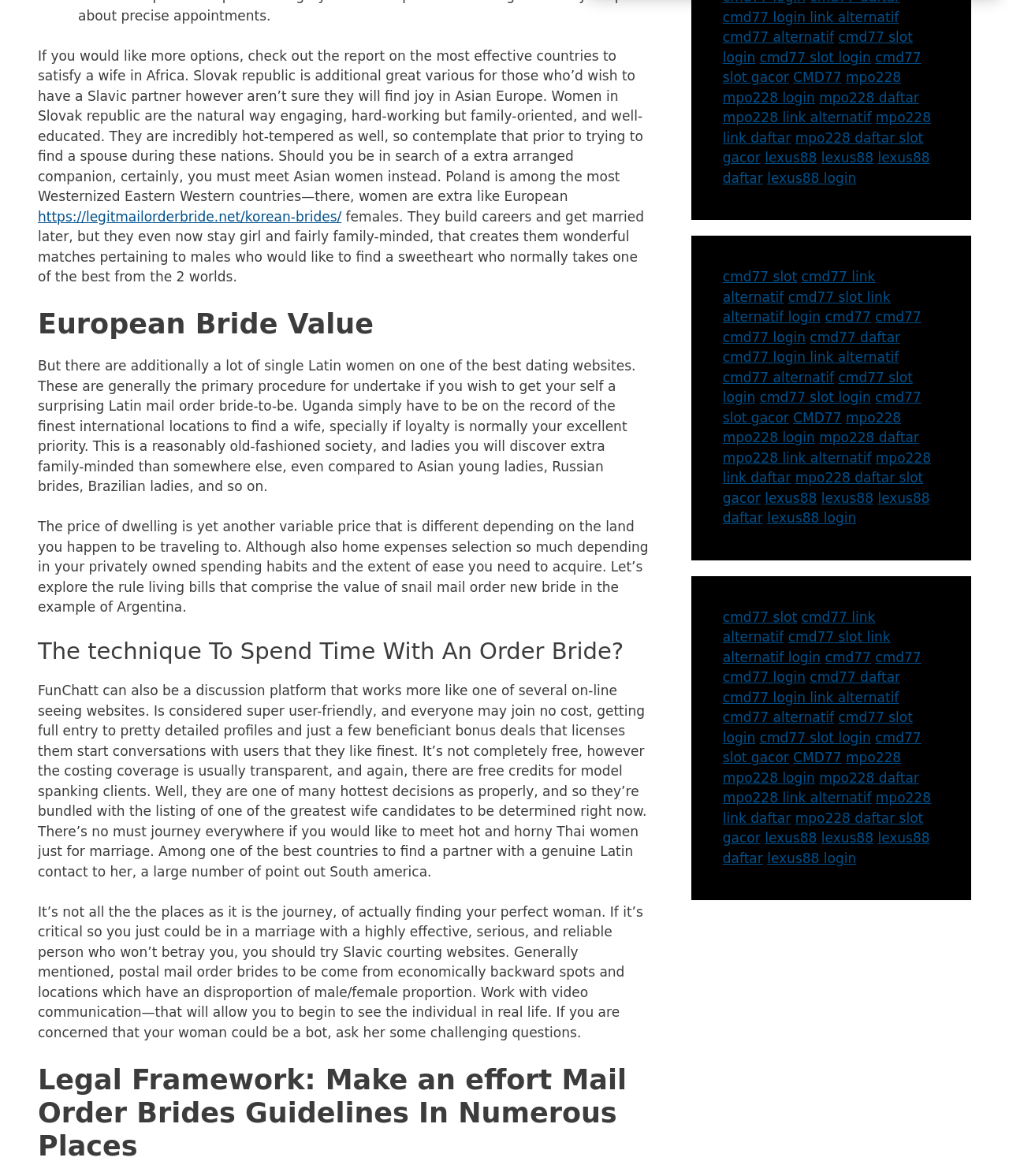Locate the bounding box coordinates of the element that should be clicked to execute the following instruction: "Check out the lexus88 daftar page".

[0.716, 0.417, 0.922, 0.447]